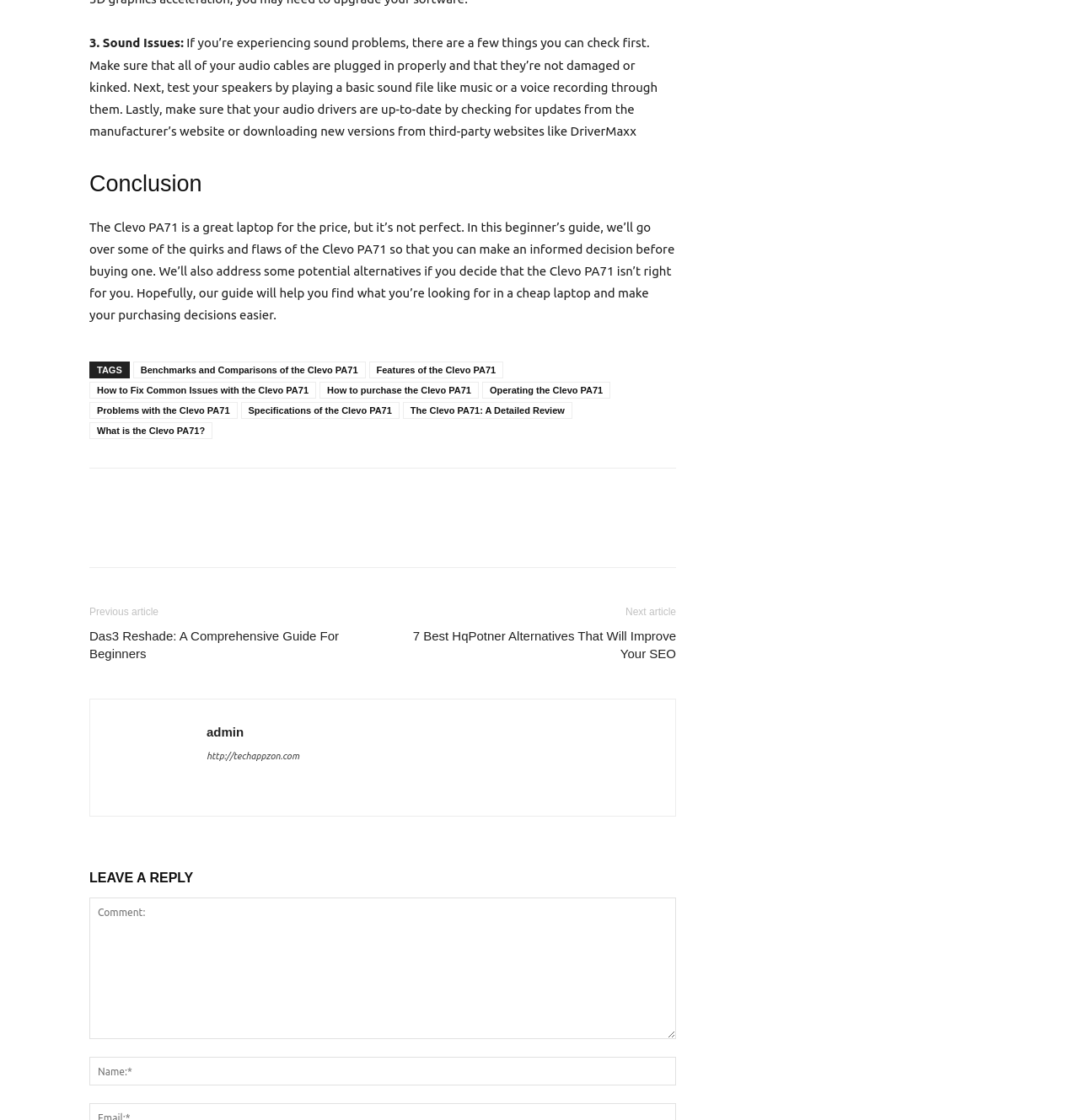What is the topic of the previous article?
Provide a detailed answer to the question using information from the image.

The previous article link is located in the footer of the page and is labeled 'Das3 Reshade: A Comprehensive Guide For Beginners'. This suggests that the previous article is related to Das3 Reshade, a topic unrelated to the Clevo PA71 laptop.